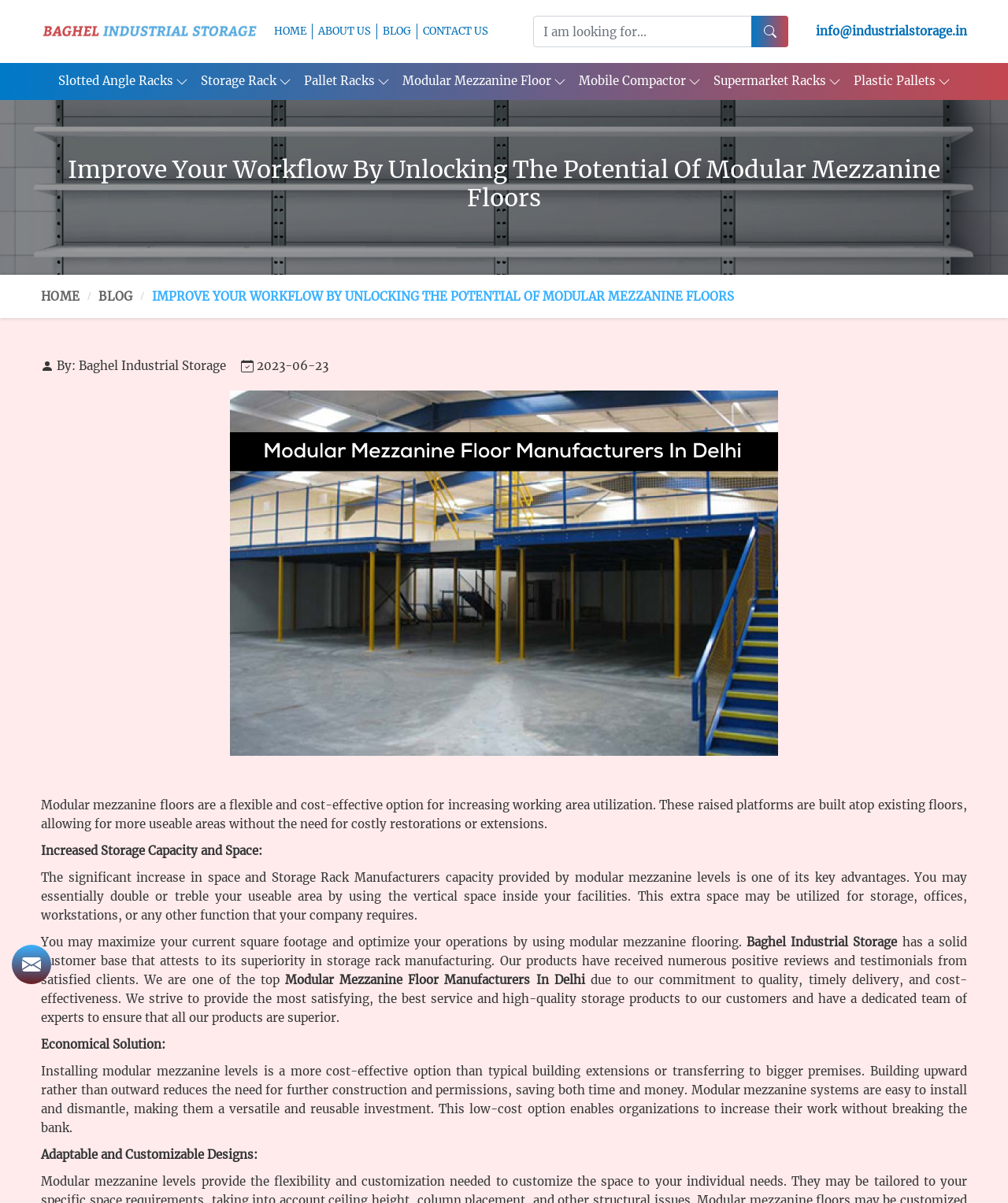What is the company name mentioned on this webpage?
Provide a detailed and extensive answer to the question.

The company name 'Baghel Industrial Storage' is mentioned multiple times on the webpage, indicating that it is a prominent storage rack manufacturing company that provides modular mezzanine flooring solutions.